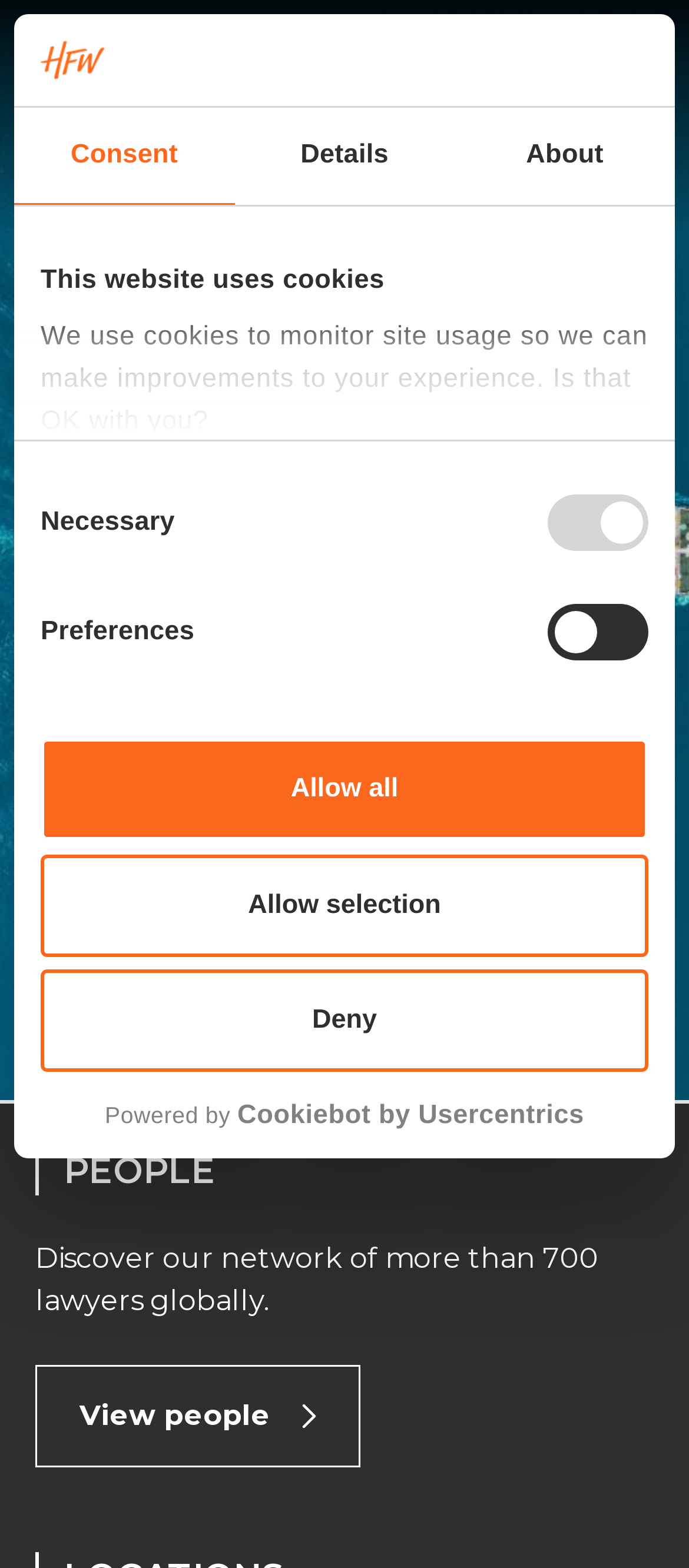Locate the bounding box coordinates of the clickable area needed to fulfill the instruction: "Search for something".

[0.774, 0.03, 0.826, 0.053]